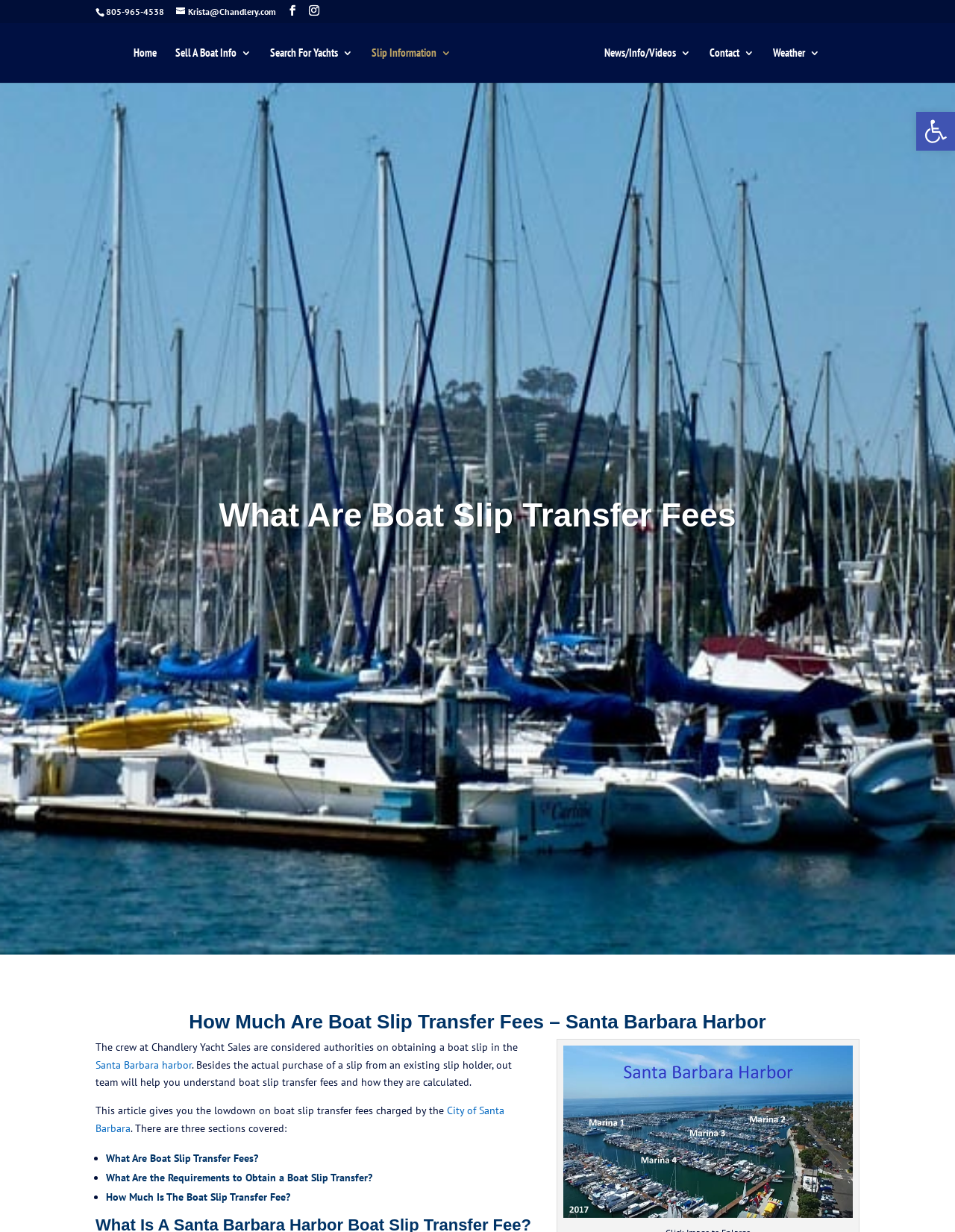Please answer the following question using a single word or phrase: 
What is the name of the harbor mentioned in the article?

Santa Barbara Harbor